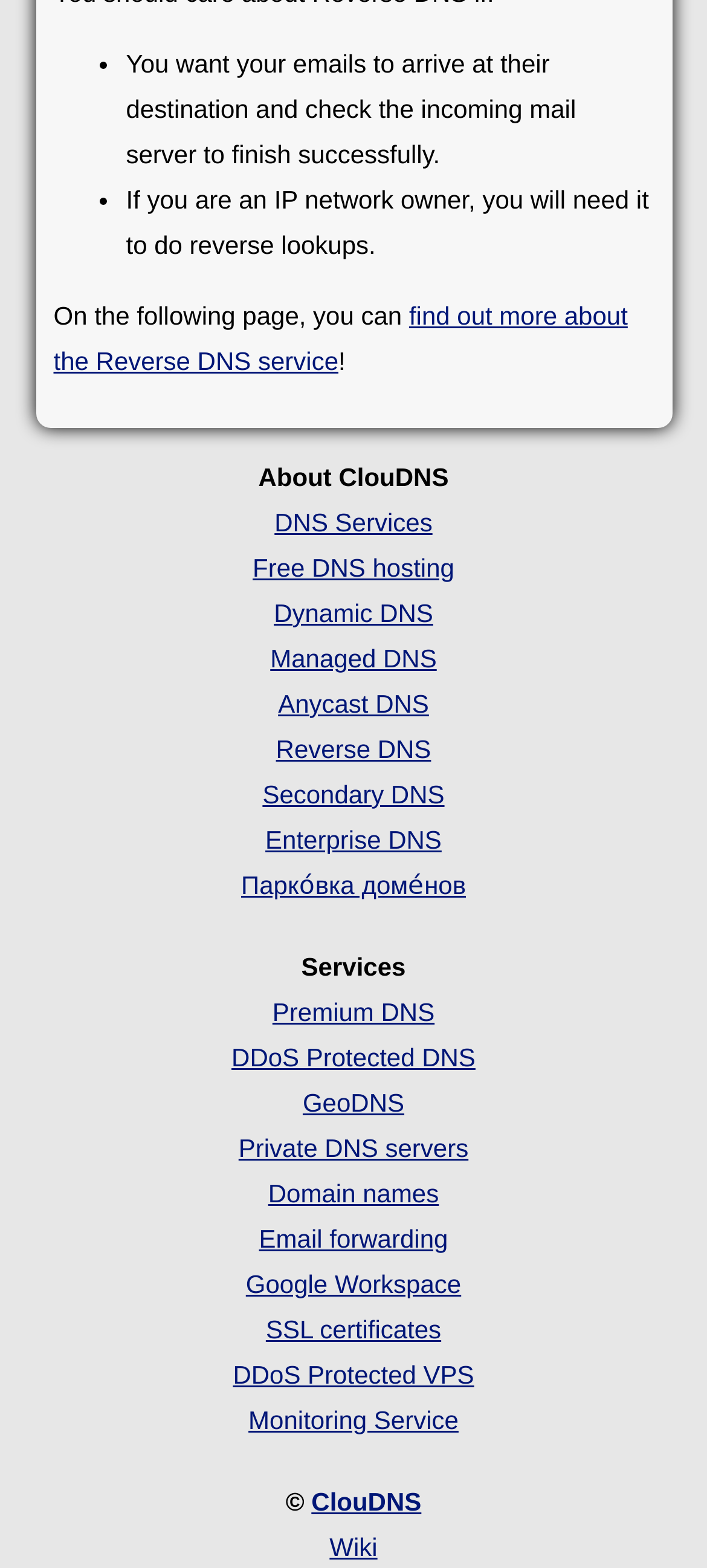Determine the bounding box coordinates of the region to click in order to accomplish the following instruction: "read about ClouDNS". Provide the coordinates as four float numbers between 0 and 1, specifically [left, top, right, bottom].

[0.365, 0.295, 0.635, 0.313]